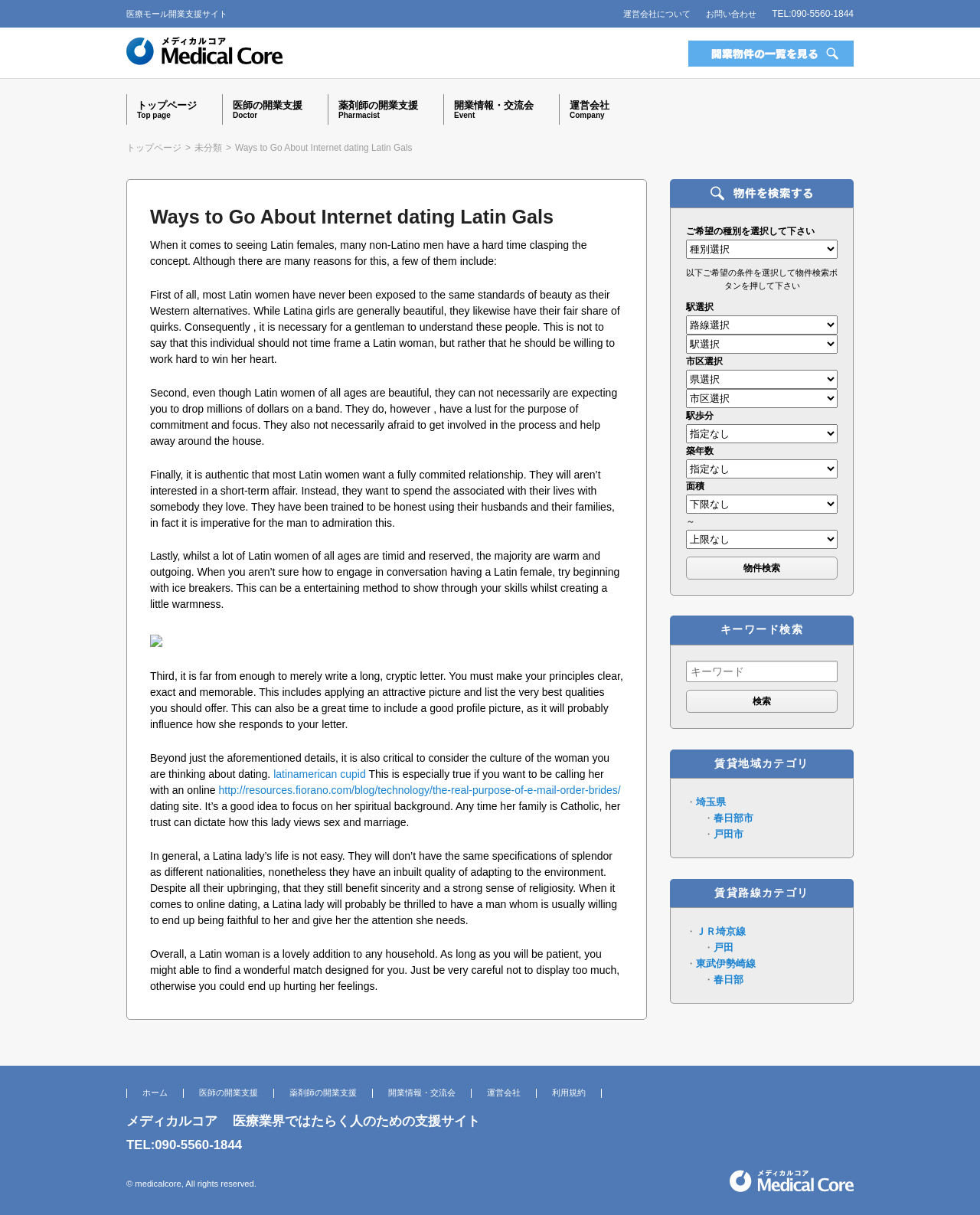Determine the bounding box of the UI component based on this description: "latinamerican cupid". The bounding box coordinates should be four float values between 0 and 1, i.e., [left, top, right, bottom].

[0.279, 0.632, 0.373, 0.642]